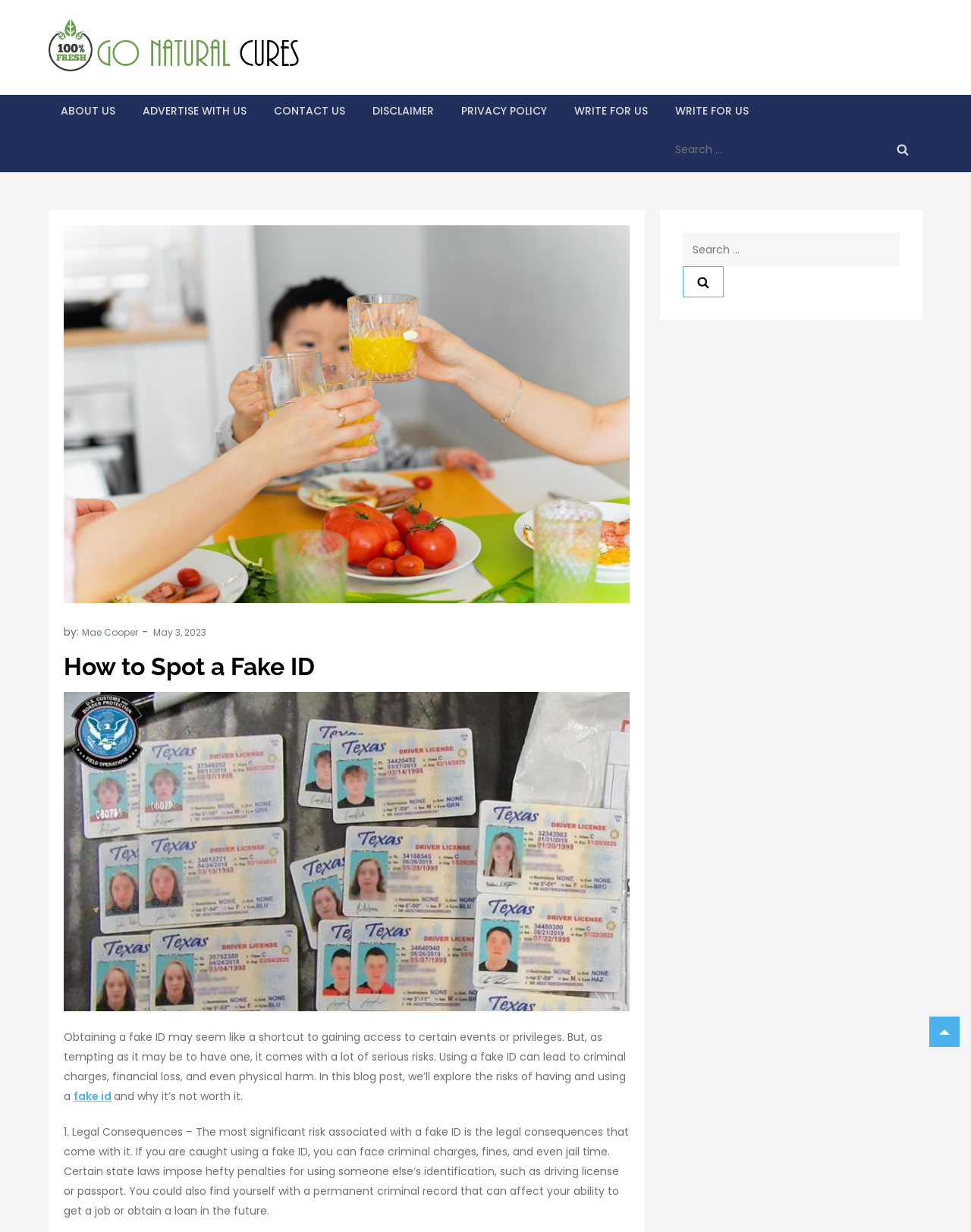Using the element description name="s" placeholder="Search this website", predict the bounding box coordinates for the UI element. Provide the coordinates in (top-left x, top-left y, bottom-right x, bottom-right y) format with values ranging from 0 to 1.

None